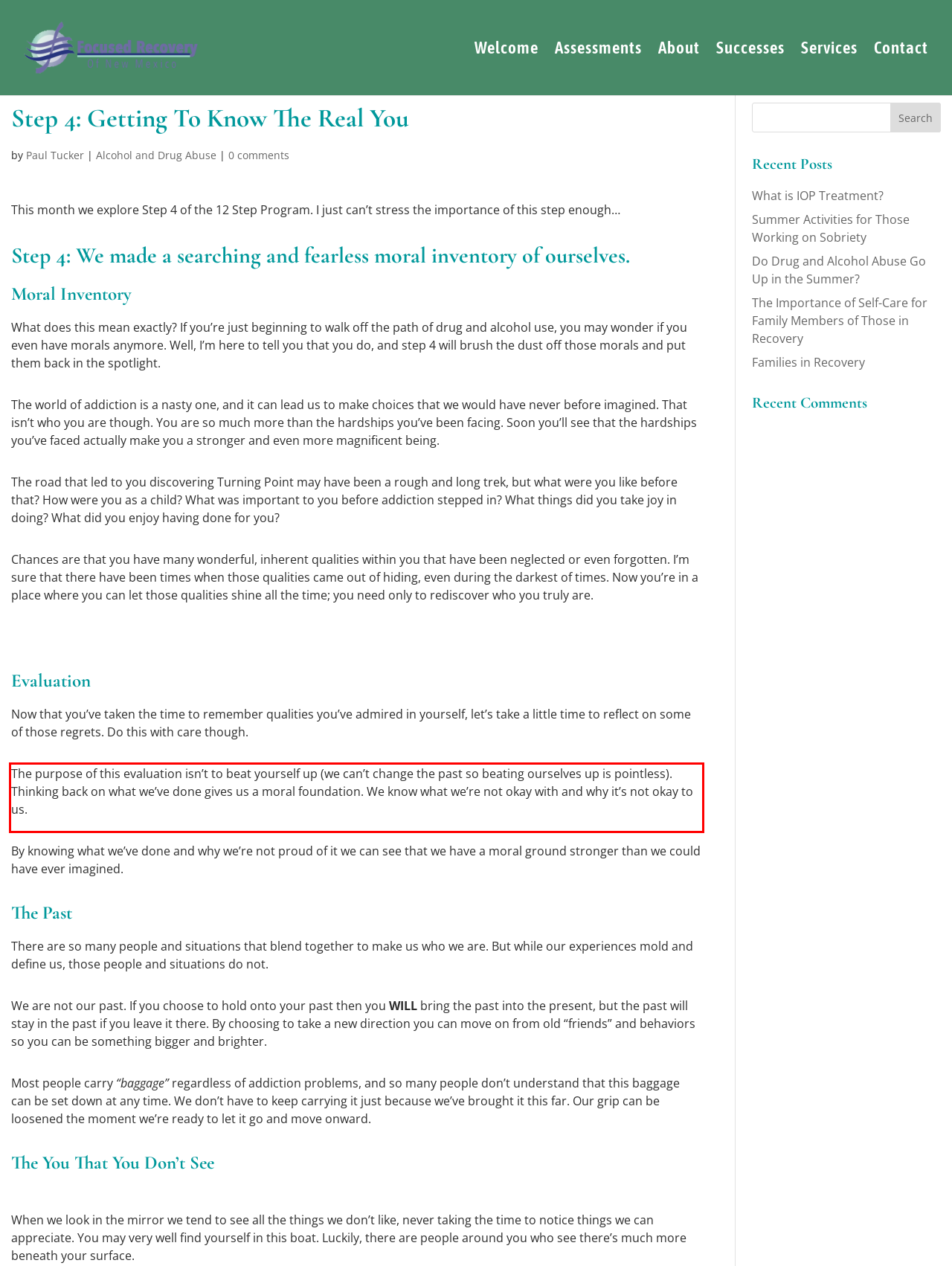Please perform OCR on the UI element surrounded by the red bounding box in the given webpage screenshot and extract its text content.

The purpose of this evaluation isn’t to beat yourself up (we can’t change the past so beating ourselves up is pointless). Thinking back on what we’ve done gives us a moral foundation. We know what we’re not okay with and why it’s not okay to us.